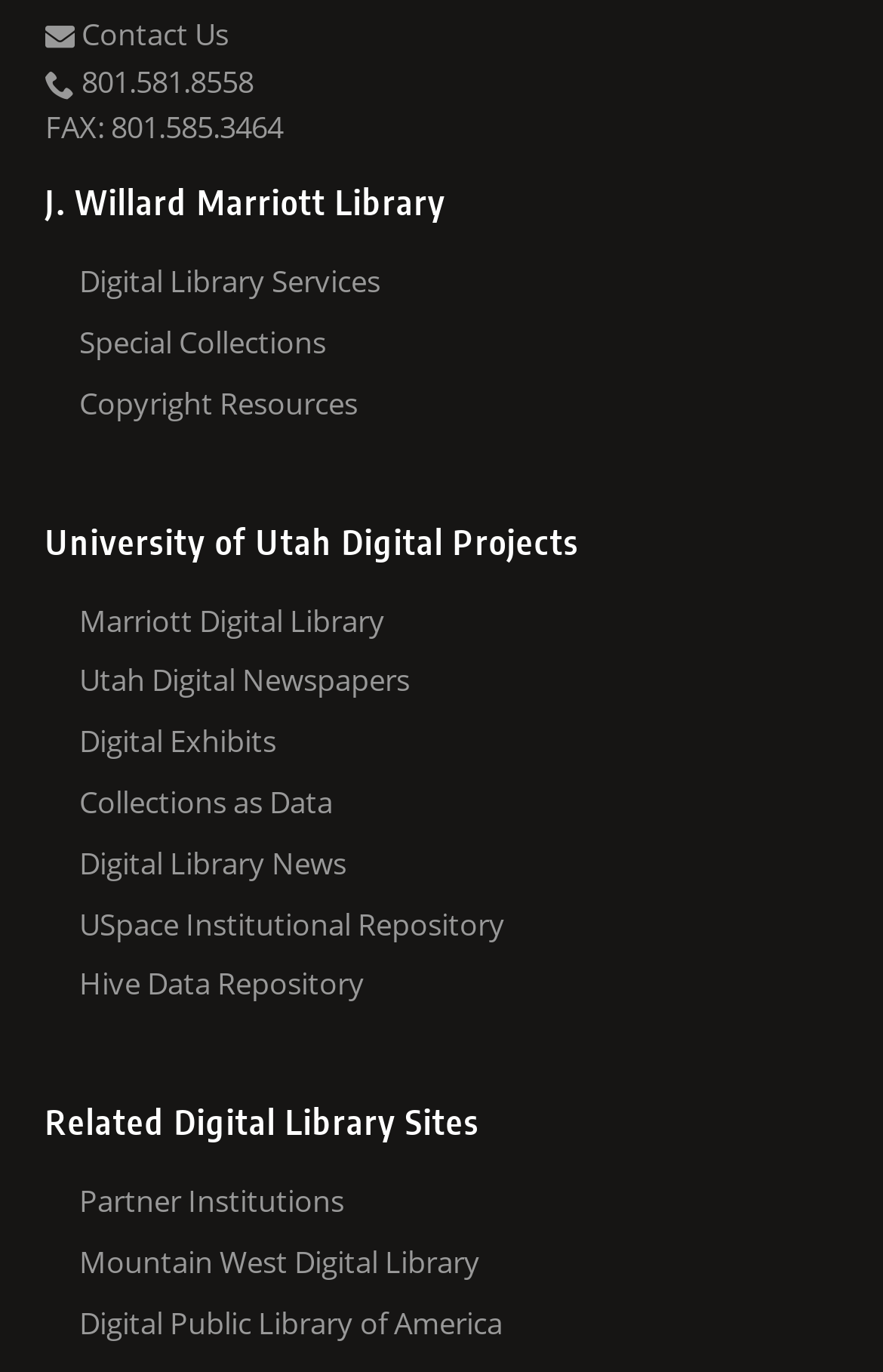Return the bounding box coordinates of the UI element that corresponds to this description: "Digital Exhibits". The coordinates must be given as four float numbers in the range of 0 and 1, [left, top, right, bottom].

[0.09, 0.065, 0.949, 0.109]